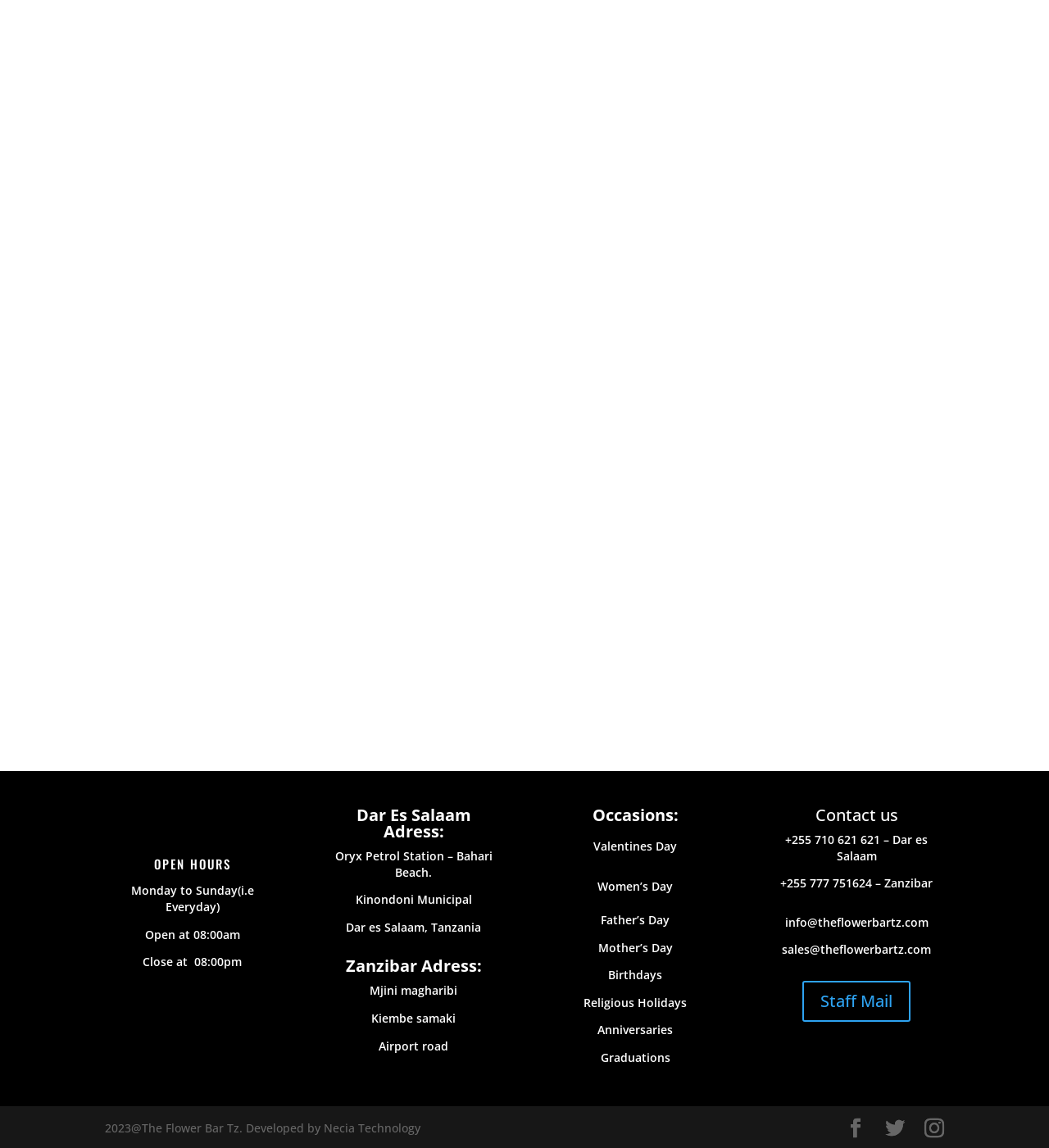Can you find the bounding box coordinates for the UI element given this description: "name="et_pb_contact_name_0" placeholder="Name""? Provide the coordinates as four float numbers between 0 and 1: [left, top, right, bottom].

[0.382, 0.253, 0.633, 0.293]